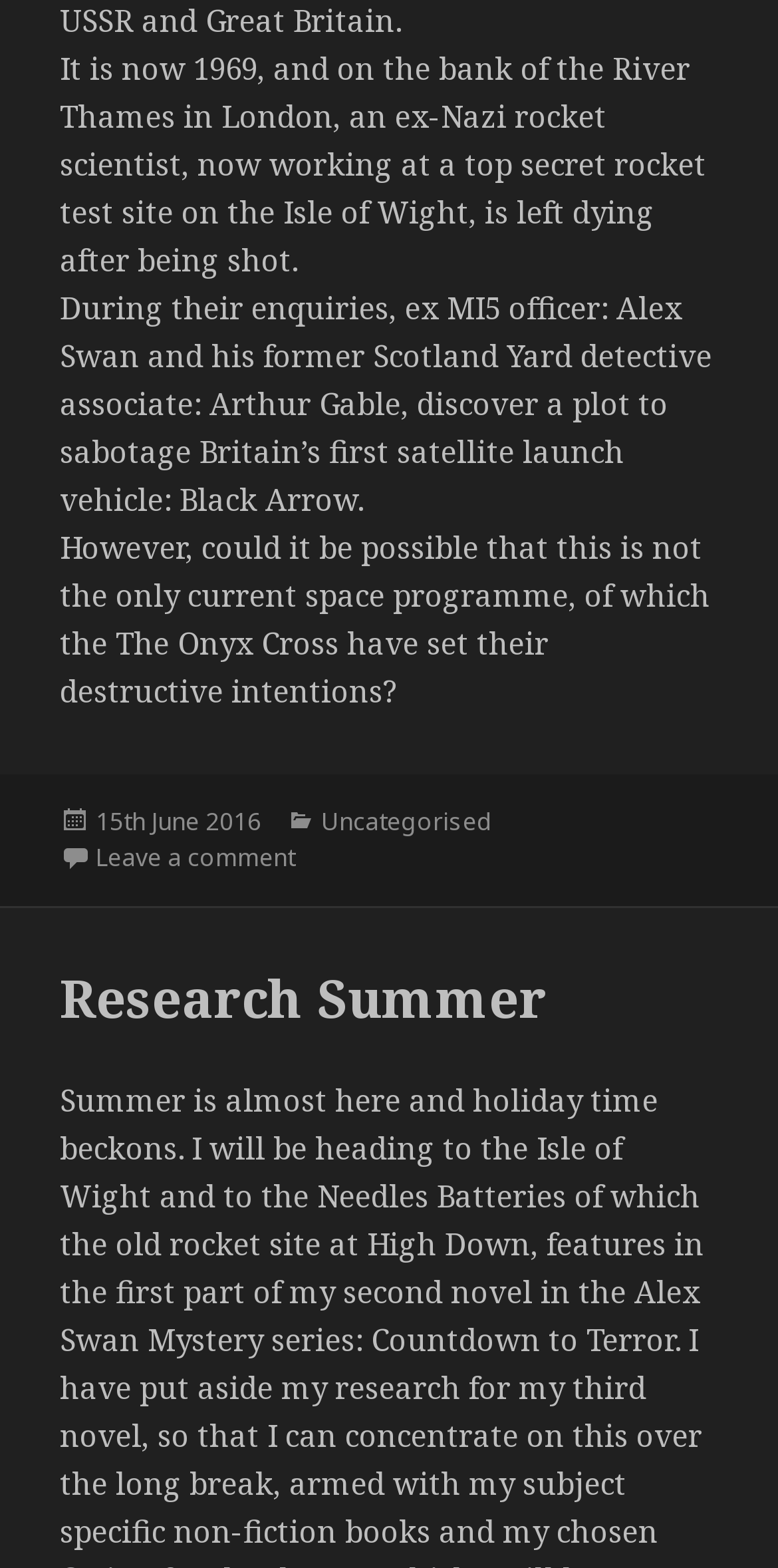Determine the bounding box of the UI component based on this description: "15th June 201631st January 2017". The bounding box coordinates should be four float values between 0 and 1, i.e., [left, top, right, bottom].

[0.123, 0.513, 0.336, 0.536]